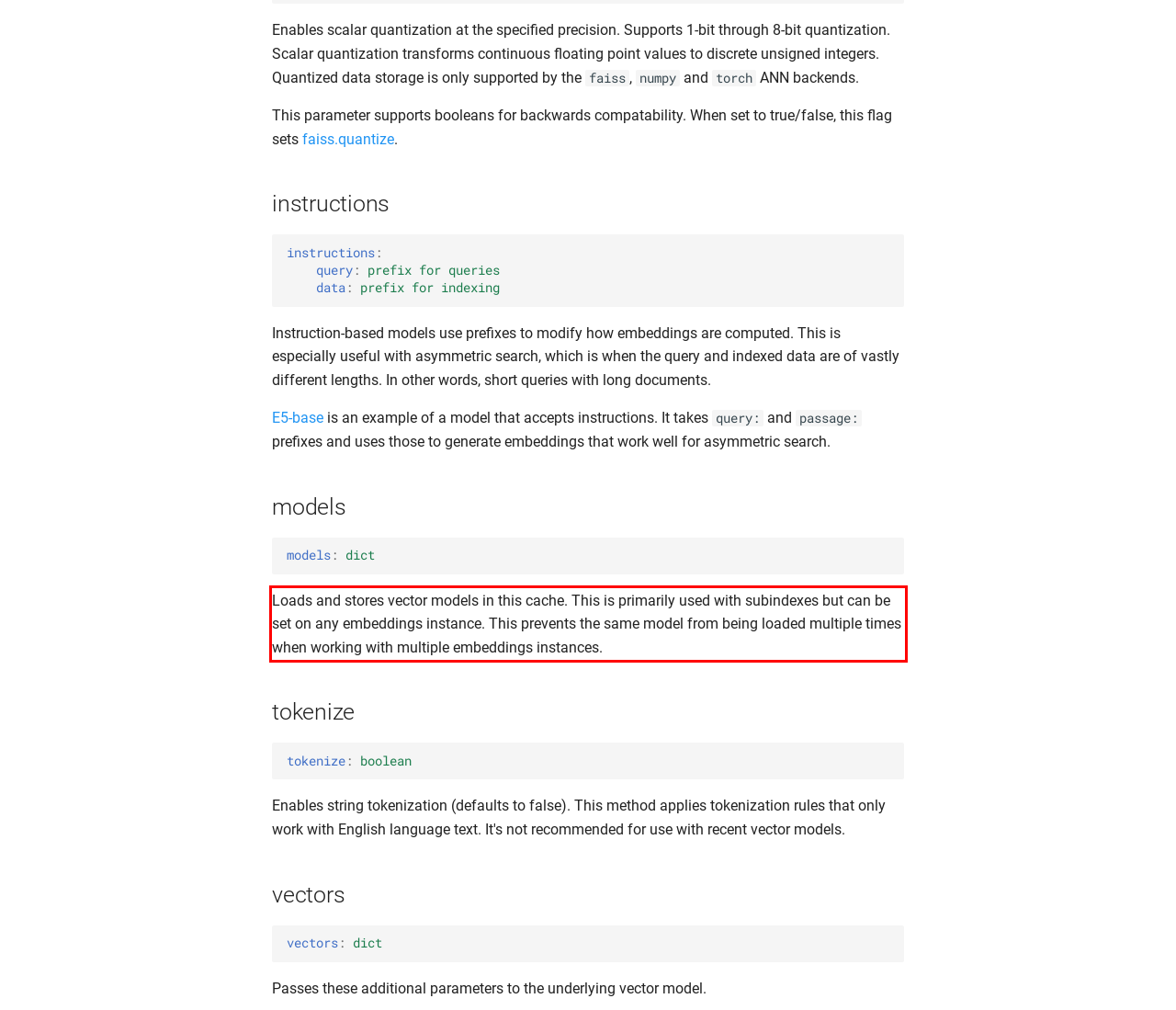Observe the screenshot of the webpage that includes a red rectangle bounding box. Conduct OCR on the content inside this red bounding box and generate the text.

Loads and stores vector models in this cache. This is primarily used with subindexes but can be set on any embeddings instance. This prevents the same model from being loaded multiple times when working with multiple embeddings instances.